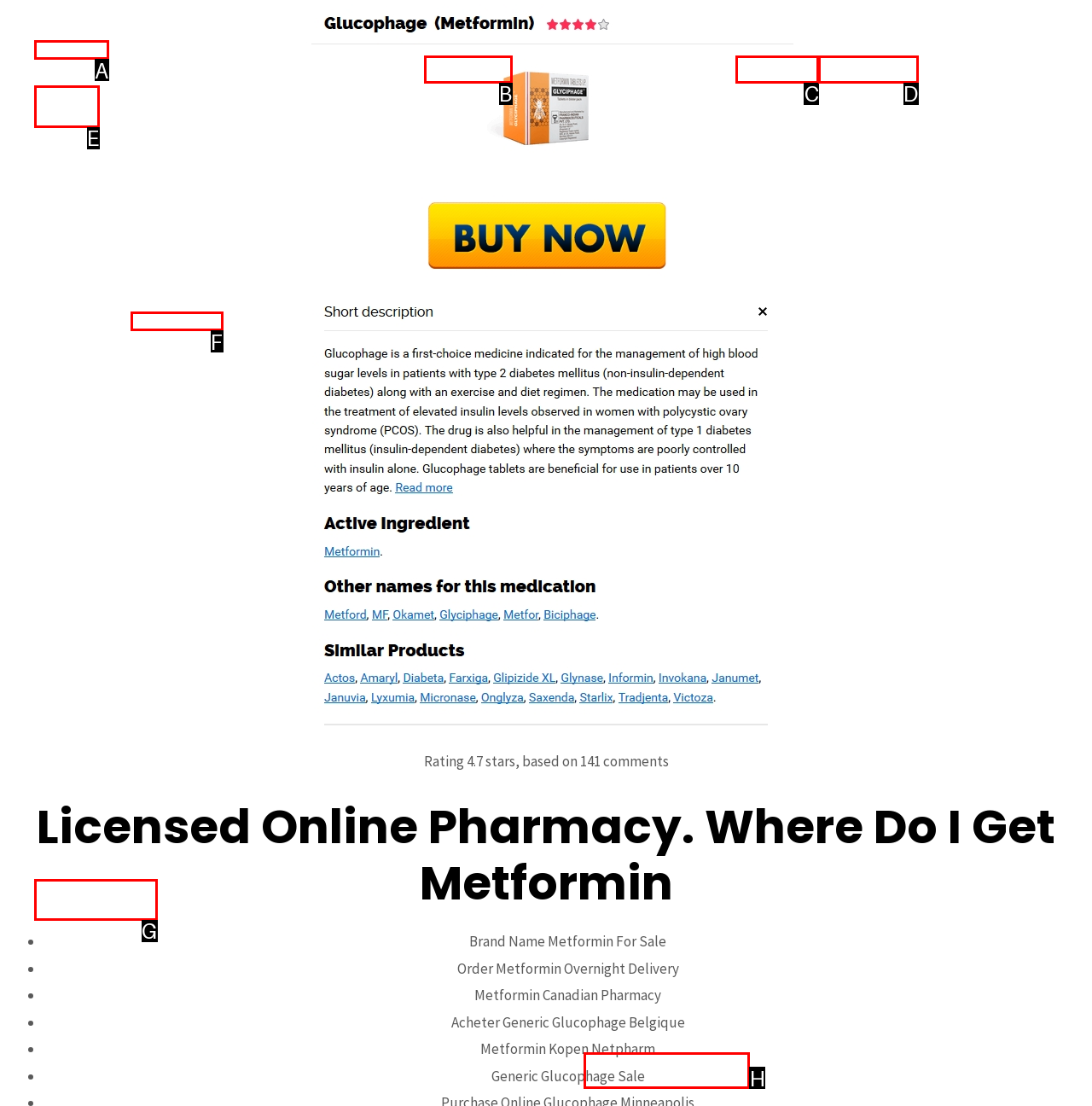Select the letter that corresponds to the UI element described as: Uncategorized
Answer by providing the letter from the given choices.

F